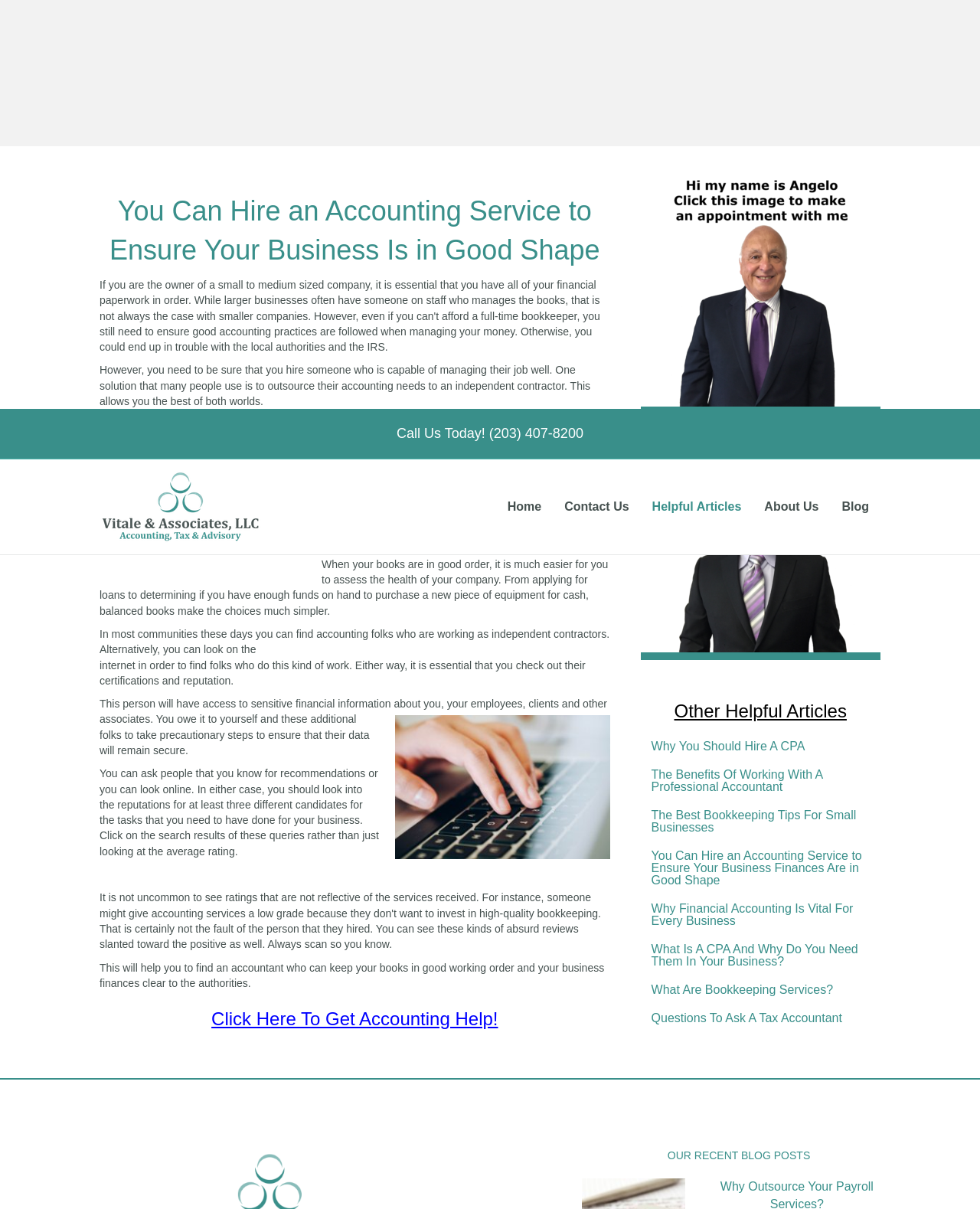Please locate the bounding box coordinates of the element that needs to be clicked to achieve the following instruction: "Call the phone number". The coordinates should be four float numbers between 0 and 1, i.e., [left, top, right, bottom].

[0.405, 0.013, 0.595, 0.029]